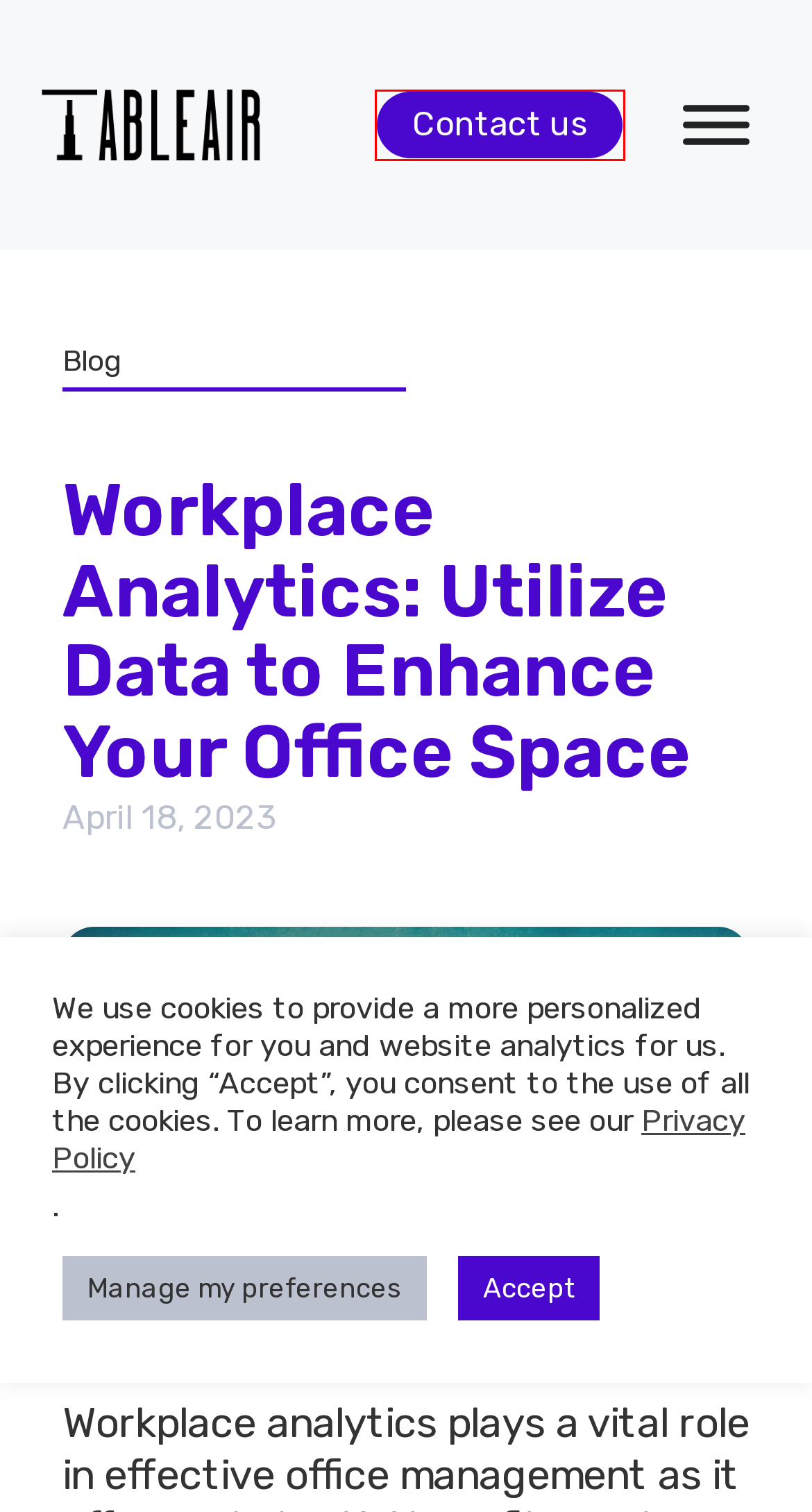After examining the screenshot of a webpage with a red bounding box, choose the most accurate webpage description that corresponds to the new page after clicking the element inside the red box. Here are the candidates:
A. Hybrid Office Management
B. TableAir: Hybrid Office Management Solutions
C. Privacy Policy - TableAir
D. Desk Booking Software & App TableAir
E. 7 Tips for Office Space Management: Create Productive Workplace
F. Contact us - TableAir
G. April 18, 2023 - TableAir
H. QR check-in solution TableAir

F